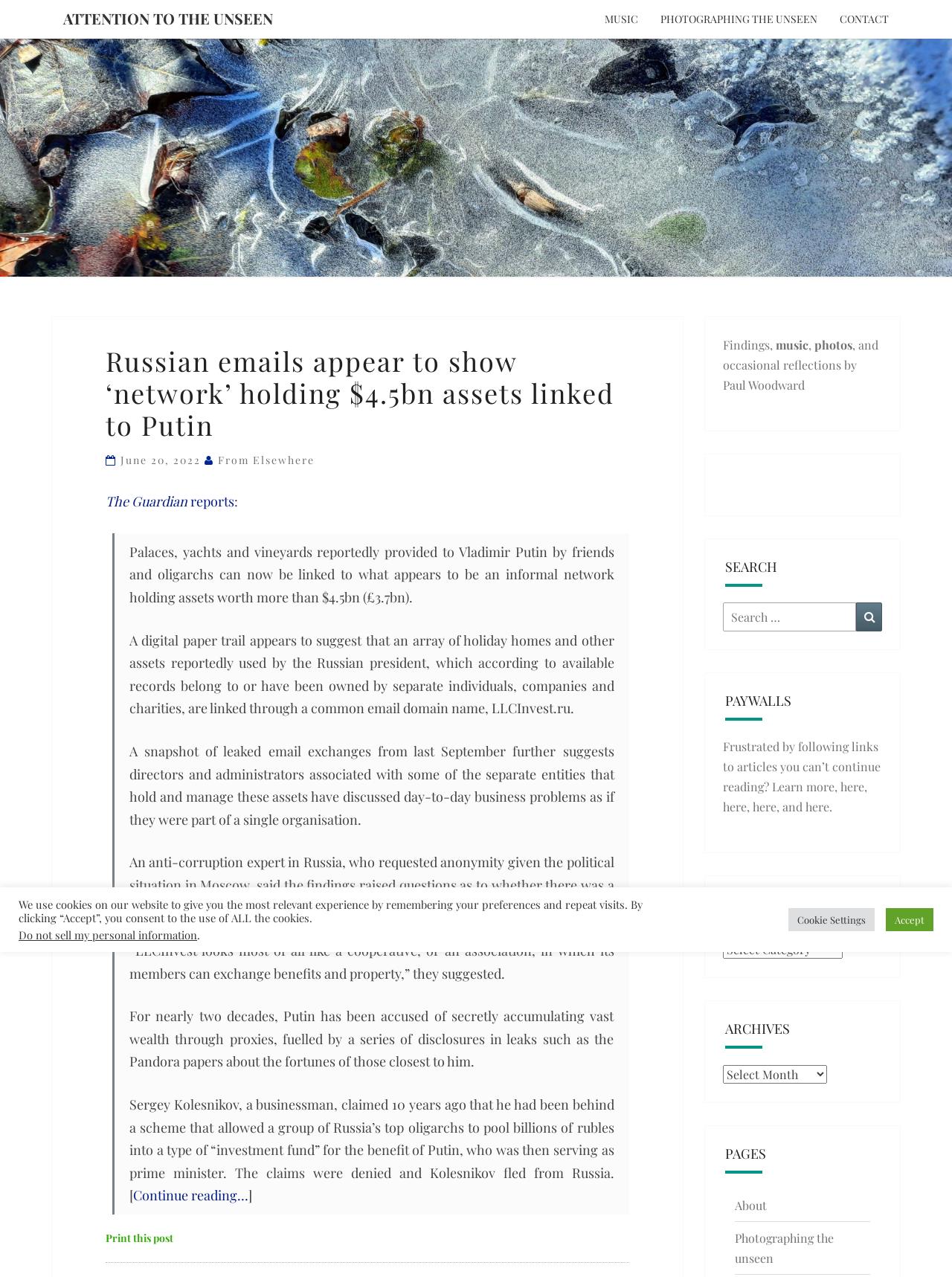Locate the bounding box of the user interface element based on this description: "photos".

[0.855, 0.264, 0.895, 0.276]